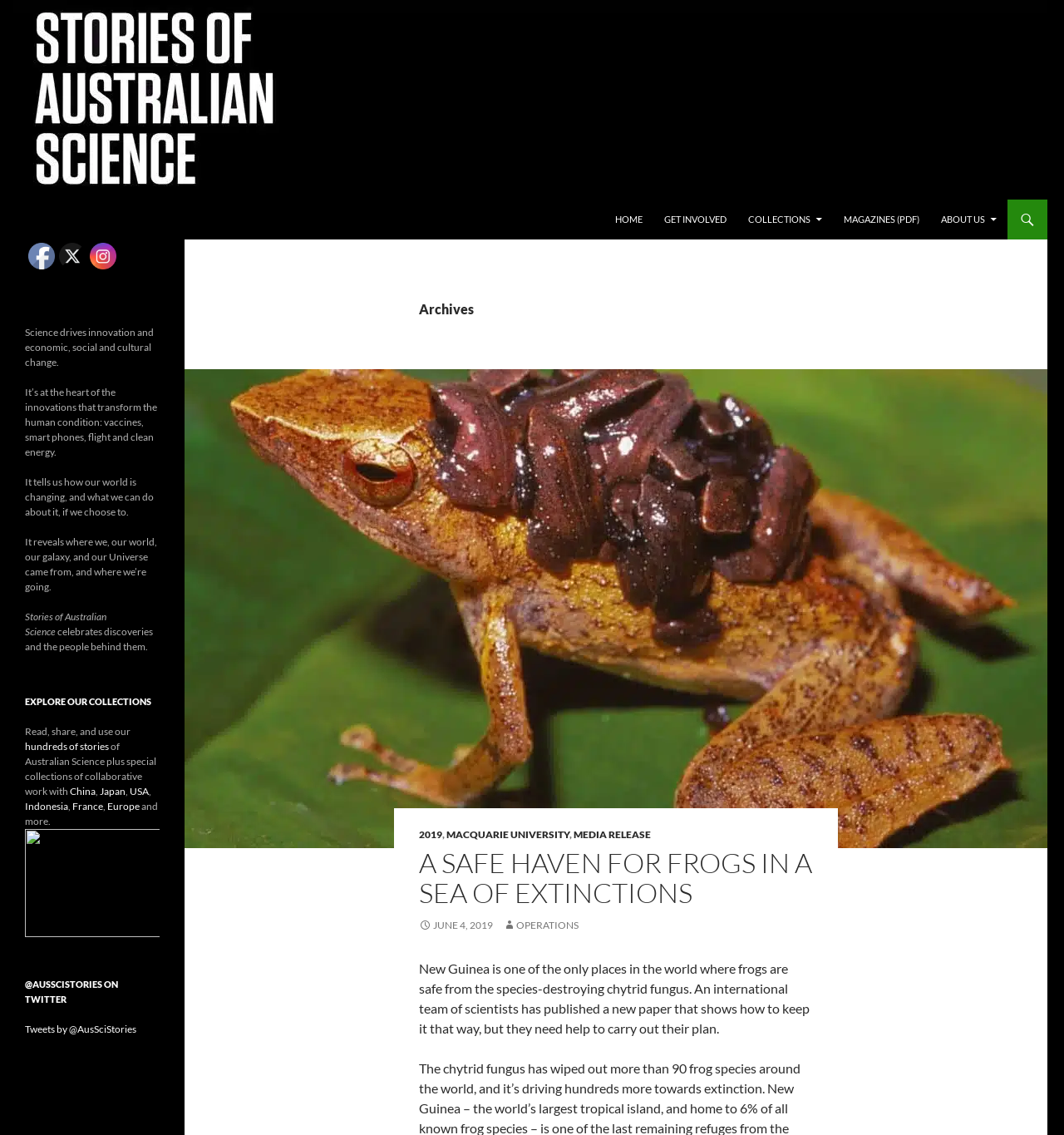Pinpoint the bounding box coordinates of the area that should be clicked to complete the following instruction: "Share on Facebook". The coordinates must be given as four float numbers between 0 and 1, i.e., [left, top, right, bottom].

[0.027, 0.215, 0.052, 0.238]